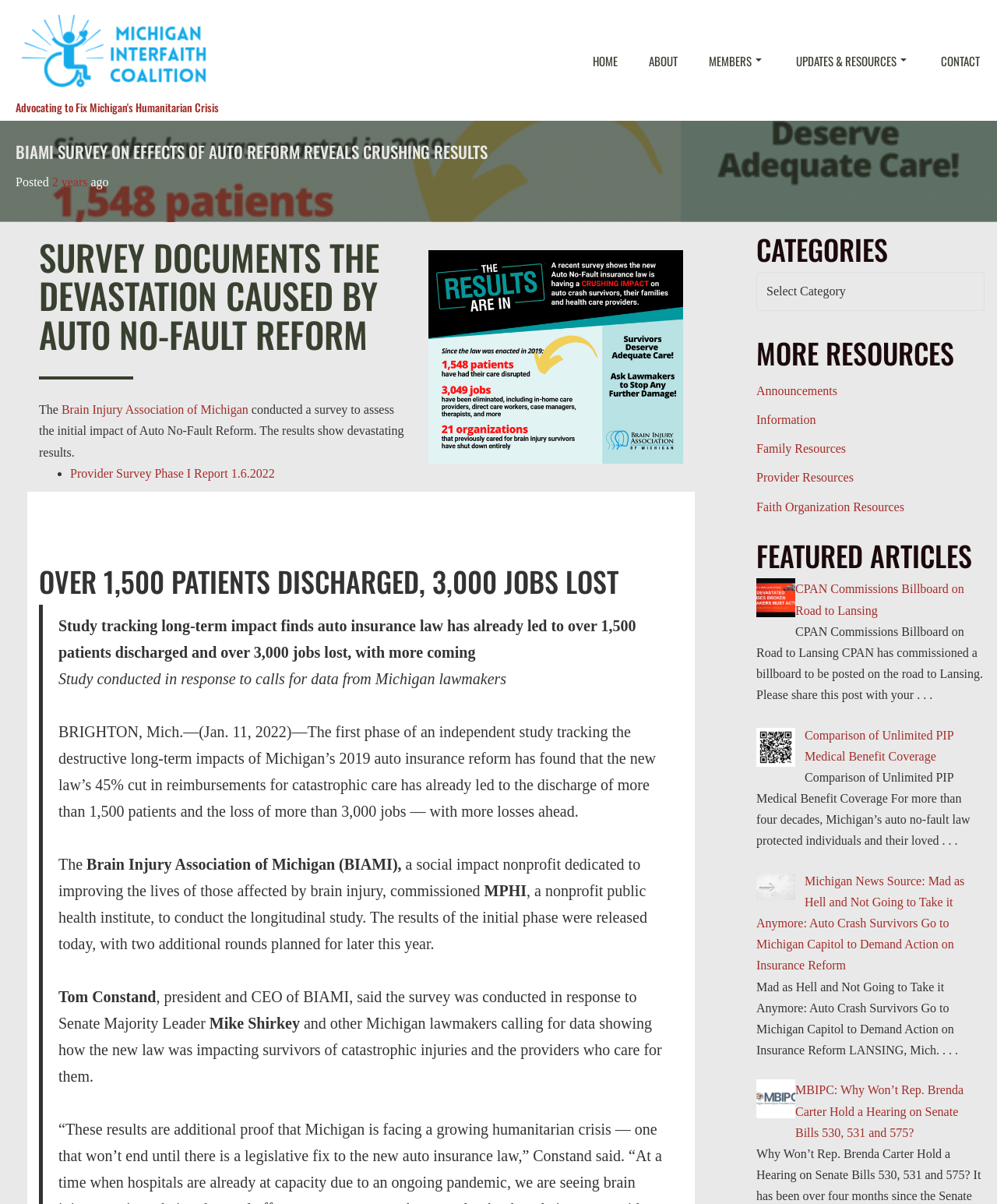What is the name of the Michigan lawmaker who called for data on the impact of the auto insurance reform?
Can you provide a detailed and comprehensive answer to the question?

The answer can be found in the paragraph that starts with 'Tom Constand, president and CEO of BIAMI, said the survey was conducted in response to Senate Majority Leader Mike Shirkey...'.